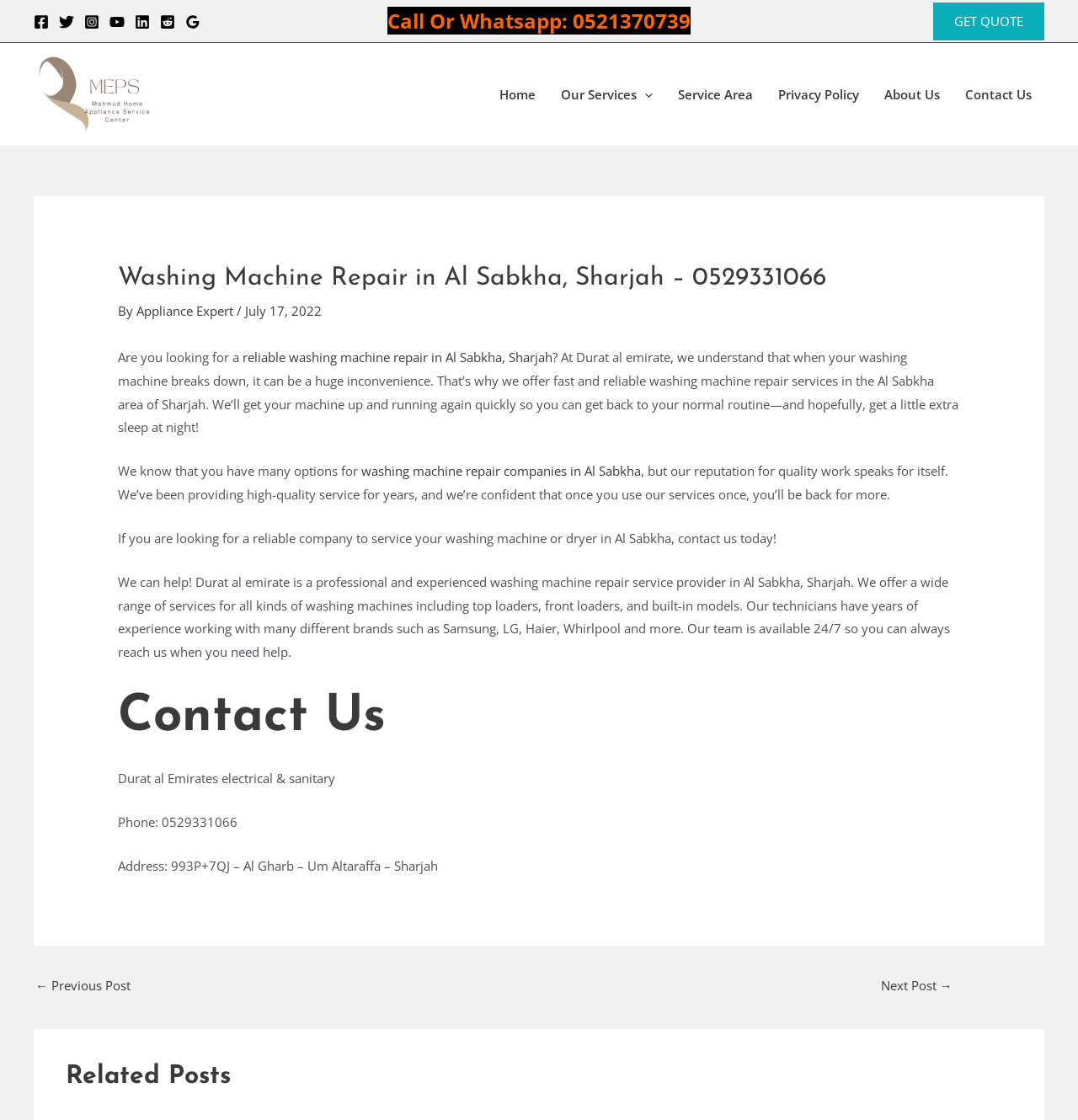Write an elaborate caption that captures the essence of the webpage.

This webpage is about washing machine repair services in Al Sabkha, Sharjah. At the top, there are social media links, including Facebook, Twitter, Instagram, YouTube, LinkedIn, Reddit, and Google, each accompanied by an image. Below these links, there is a call-to-action button "GET QUOTE" and a link to the company's homepage, "Durat al Emirates electrical & sanitary – Home Appliance Service Center", which also has an image.

The main content of the webpage is an article about washing machine repair services. The article has a heading "Washing Machine Repair in Al Sabkha, Sharjah – 0529331066" and is divided into several sections. The first section introduces the service, explaining that the company offers fast and reliable washing machine repair services in Al Sabkha. The second section highlights the company's reputation for quality work and its years of experience in providing high-quality service.

The article also mentions that the company can help with servicing washing machines or dryers in Al Sabkha and provides a wide range of services for all kinds of washing machines. The company's technicians have years of experience working with many different brands, and the team is available 24/7.

At the bottom of the article, there is a "Contact Us" section with the company's phone number, address, and a link to the company's homepage. There is also a "Post navigation" section with links to previous and next posts, and a "Related Posts" section.

On the right side of the webpage, there is a navigation menu with links to different sections of the website, including "Home", "Our Services", "Service Area", "Privacy Policy", "About Us", and "Contact Us".